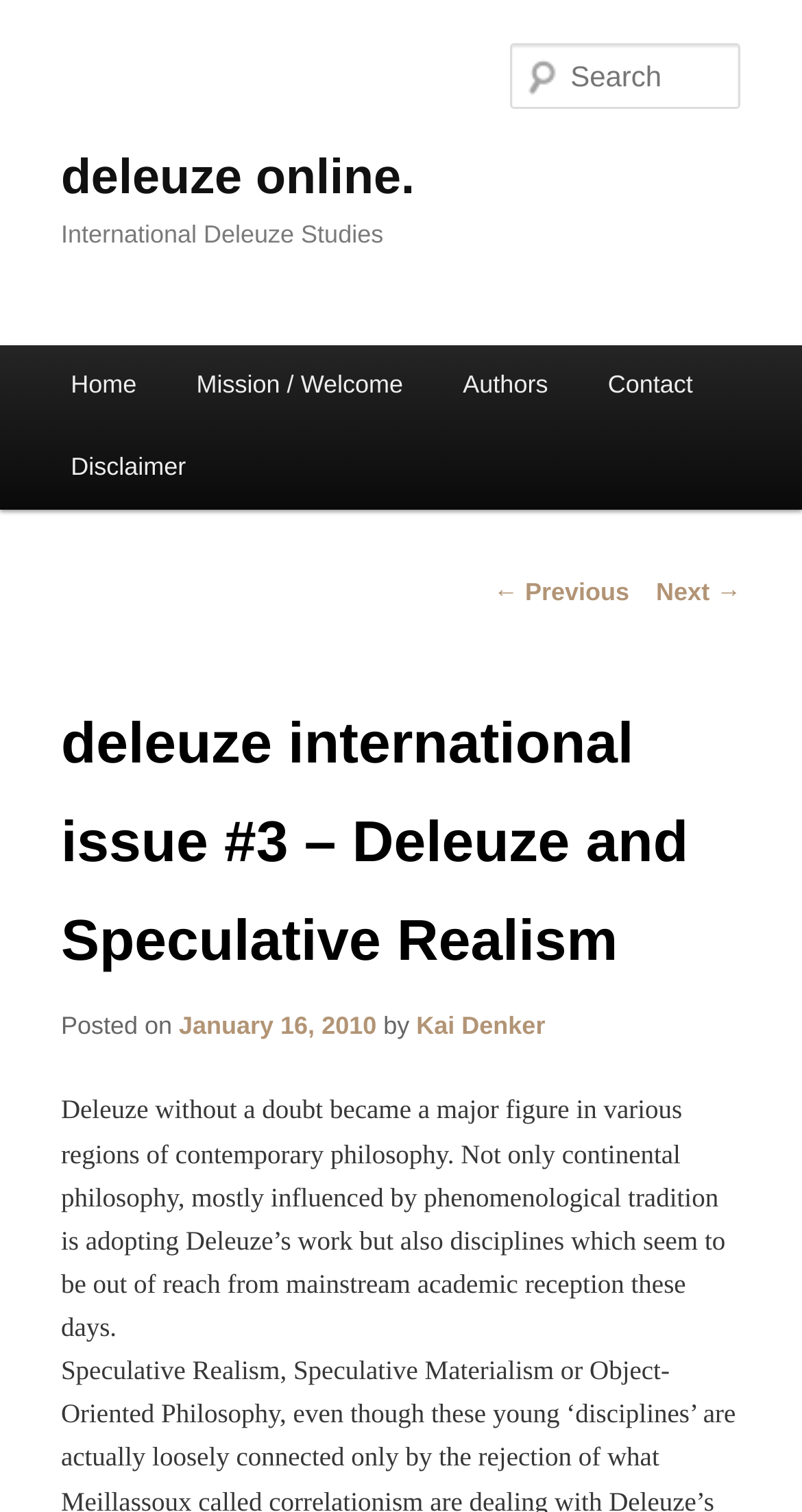Offer a detailed explanation of the webpage layout and contents.

This webpage is about Deleuze and Speculative Realism, with a focus on Deleuze's influence on contemporary philosophy. At the top, there is a heading that reads "deleuze online." and a link to the same. Below this, there is another heading that says "International Deleuze Studies". 

On the top right, there is a search box with a label "Search". 

The main menu is located on the left side, with links to "Home", "Mission / Welcome", "Authors", "Contact", and "Disclaimer". 

The main content of the page is divided into sections. The first section has a heading that reads "deleuze international issue #3 – Deleuze and Speculative Realism". Below this, there is a paragraph of text that describes Deleuze's influence on various regions of contemporary philosophy. 

Above the main content, there are links to navigate to previous and next posts. The date of the post, "January 16, 2010", is mentioned, along with the author's name, "Kai Denker".